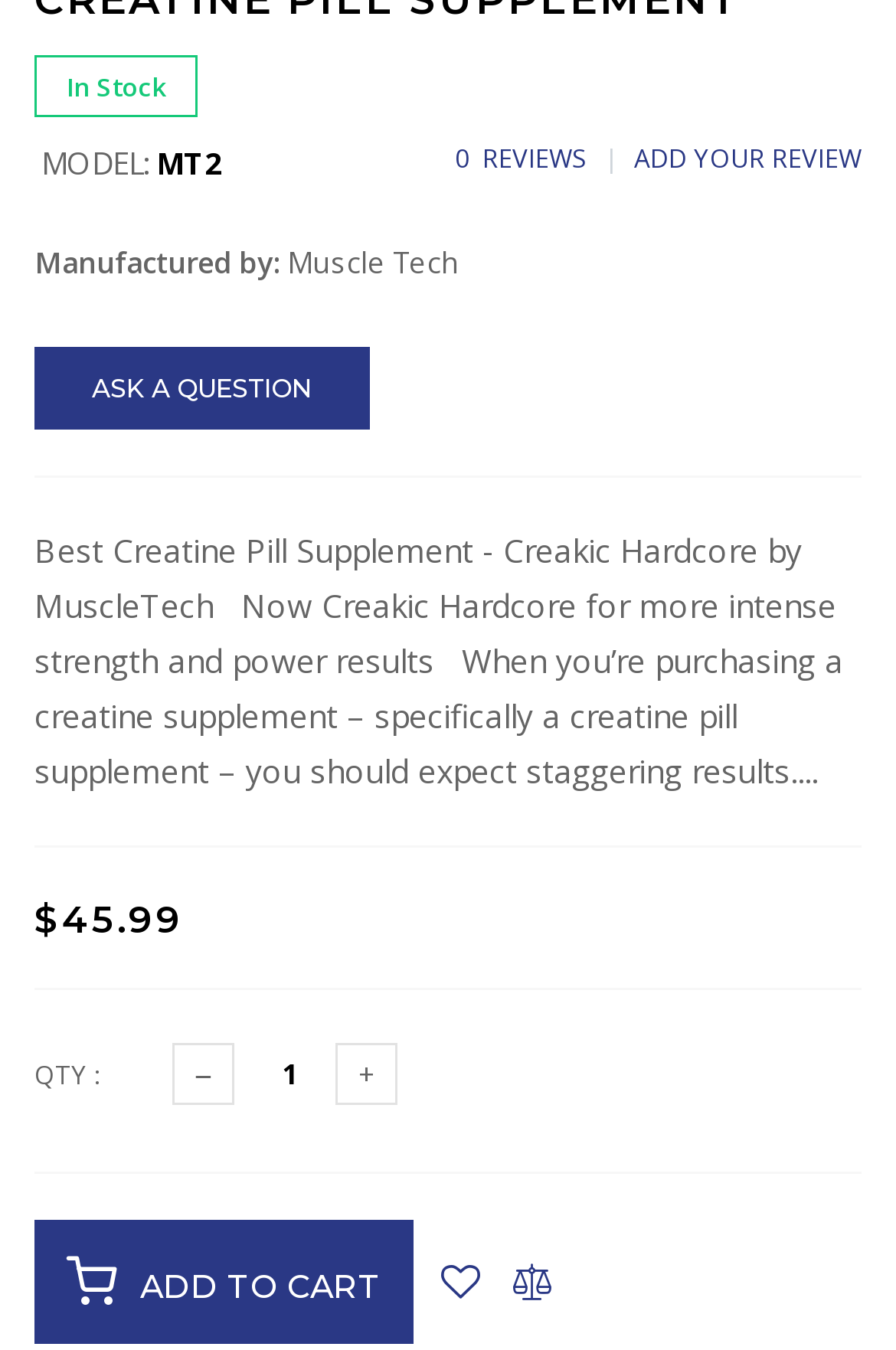How can I add the product to my cart?
Ensure your answer is thorough and detailed.

The webpage has an 'ADD TO CART' button that allows users to add the product to their cart.